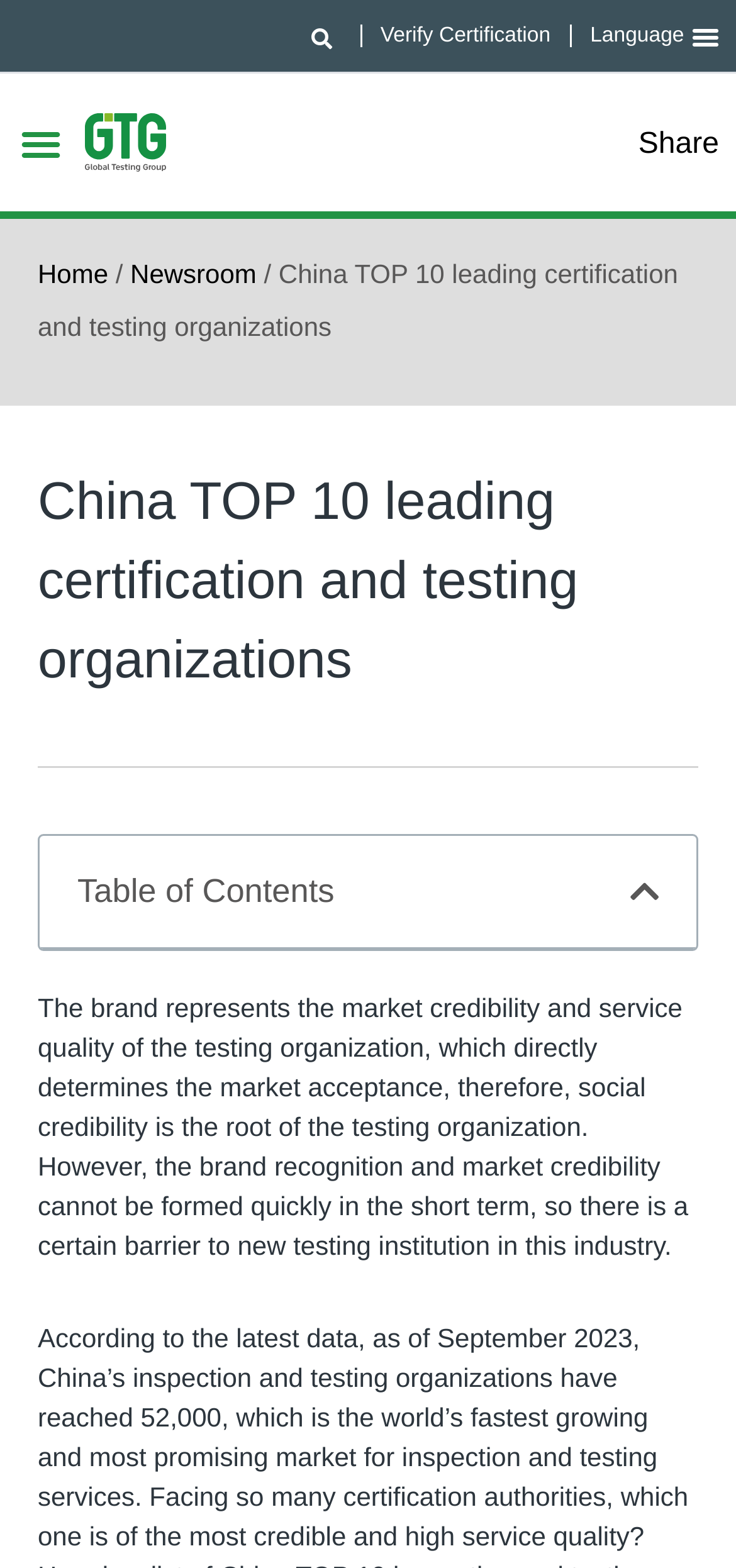Given the element description Verify Certification, specify the bounding box coordinates of the corresponding UI element in the format (top-left x, top-left y, bottom-right x, bottom-right y). All values must be between 0 and 1.

[0.517, 0.015, 0.748, 0.03]